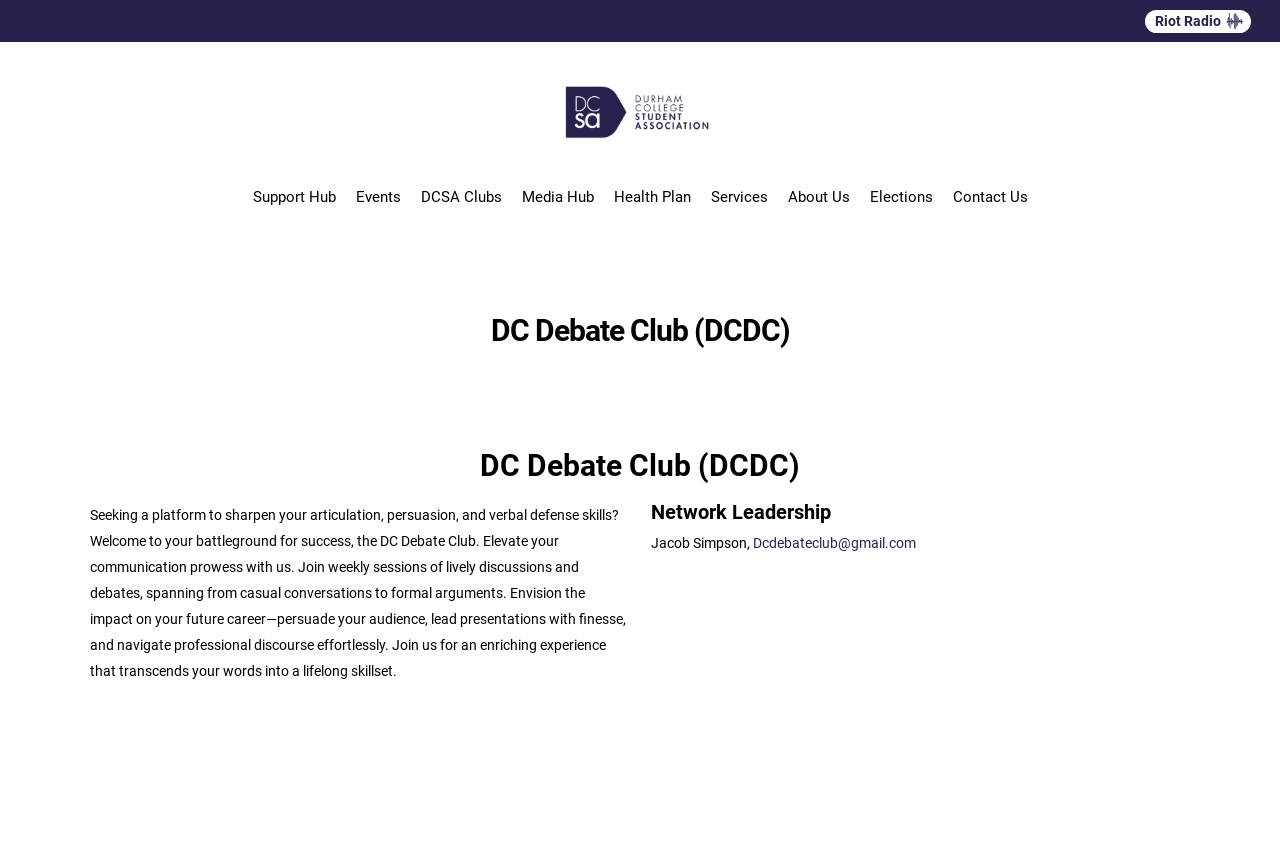Please use the details from the image to answer the following question comprehensively:
What is the email address of the debate club?

I found the answer by looking at the link element with the text 'Dcdebateclub@gmail.com' which is located in the section with the heading 'Network Leadership'.